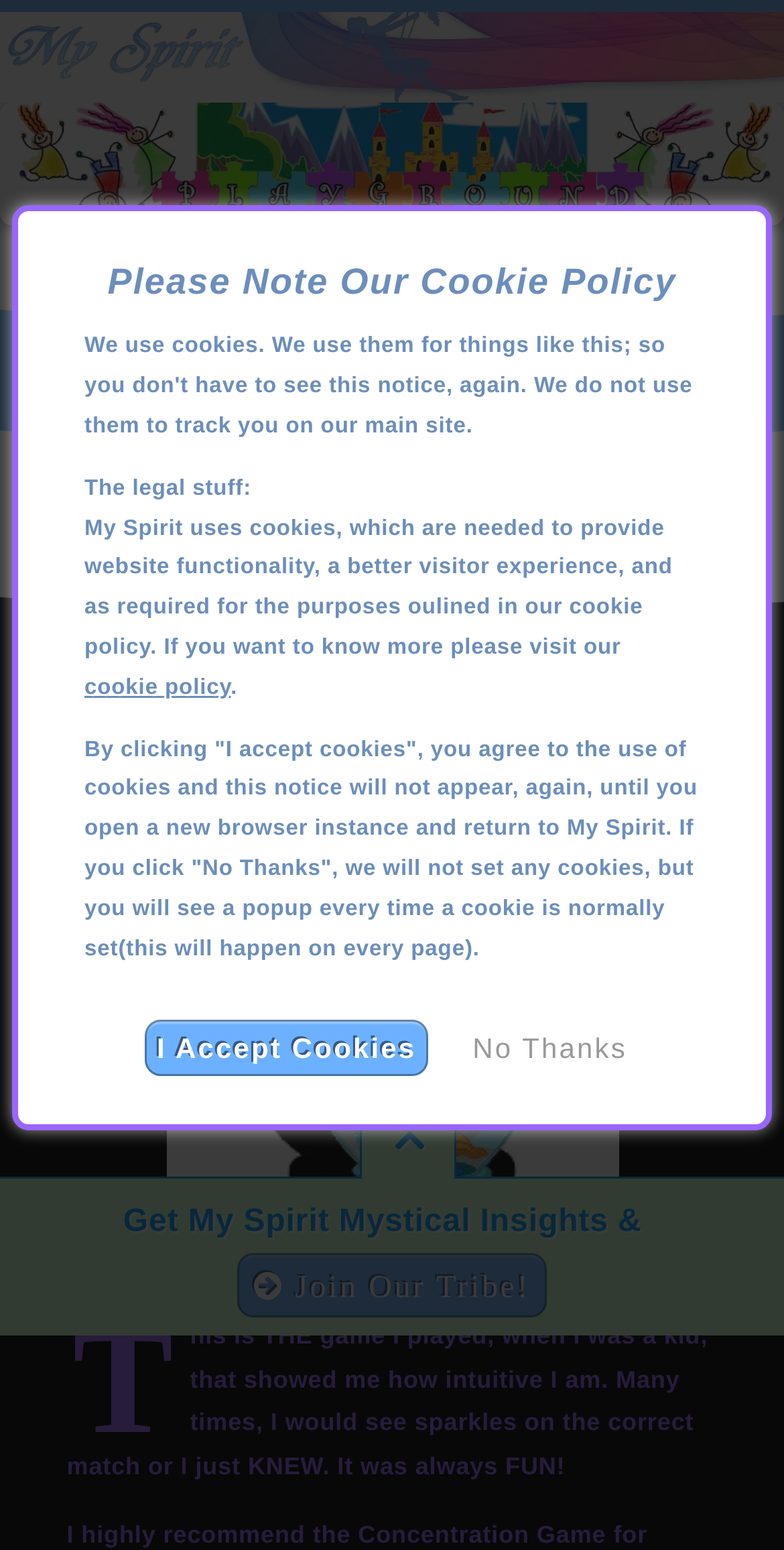Find the primary header on the webpage and provide its text.

Concentration Game ~ The Playground